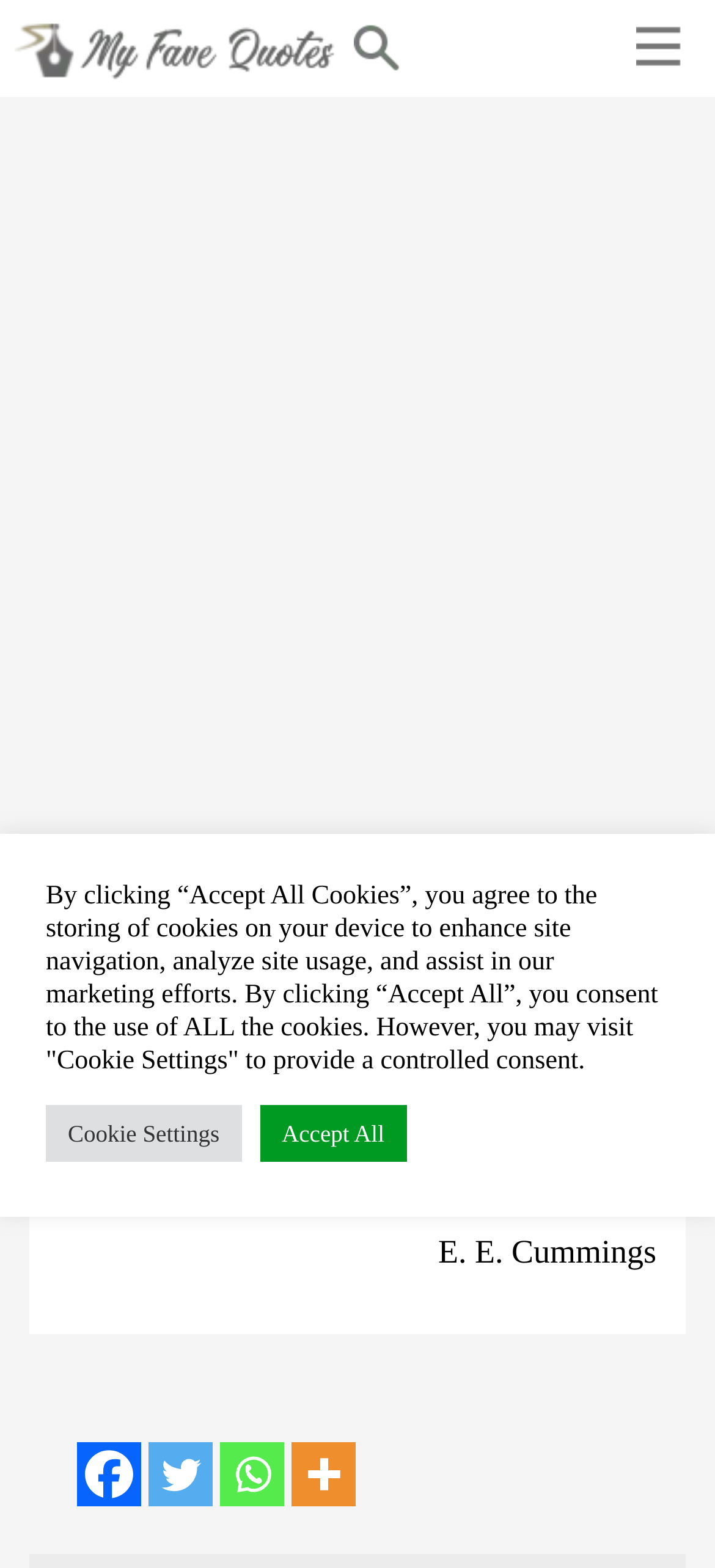How many social media links are available?
From the image, respond with a single word or phrase.

4